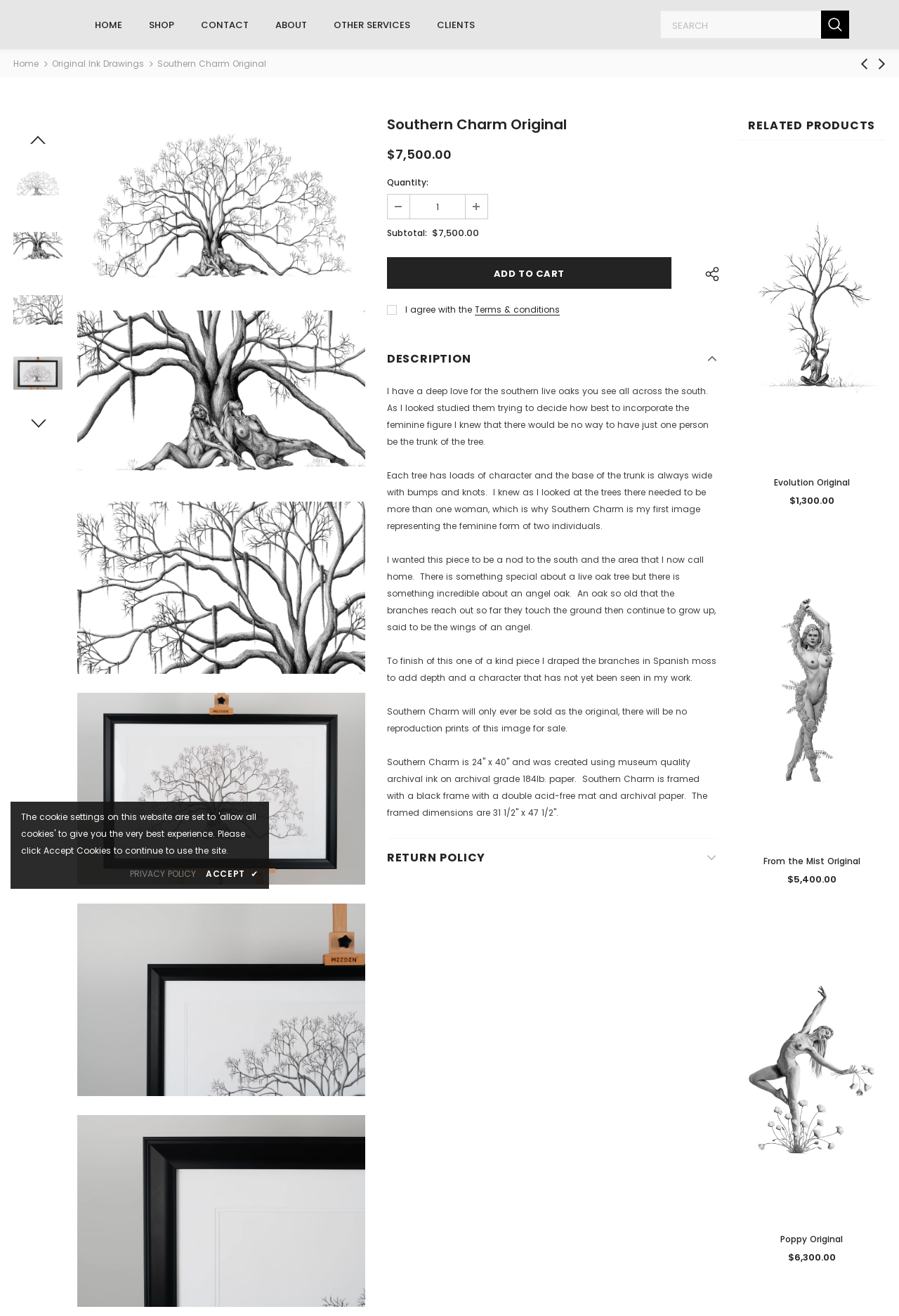How many women are represented in the Southern Charm Original?
Carefully analyze the image and provide a thorough answer to the question.

The Southern Charm Original represents two women, as mentioned in the description of the artwork, which states that the artist wanted to incorporate the feminine form of two individuals into the tree.